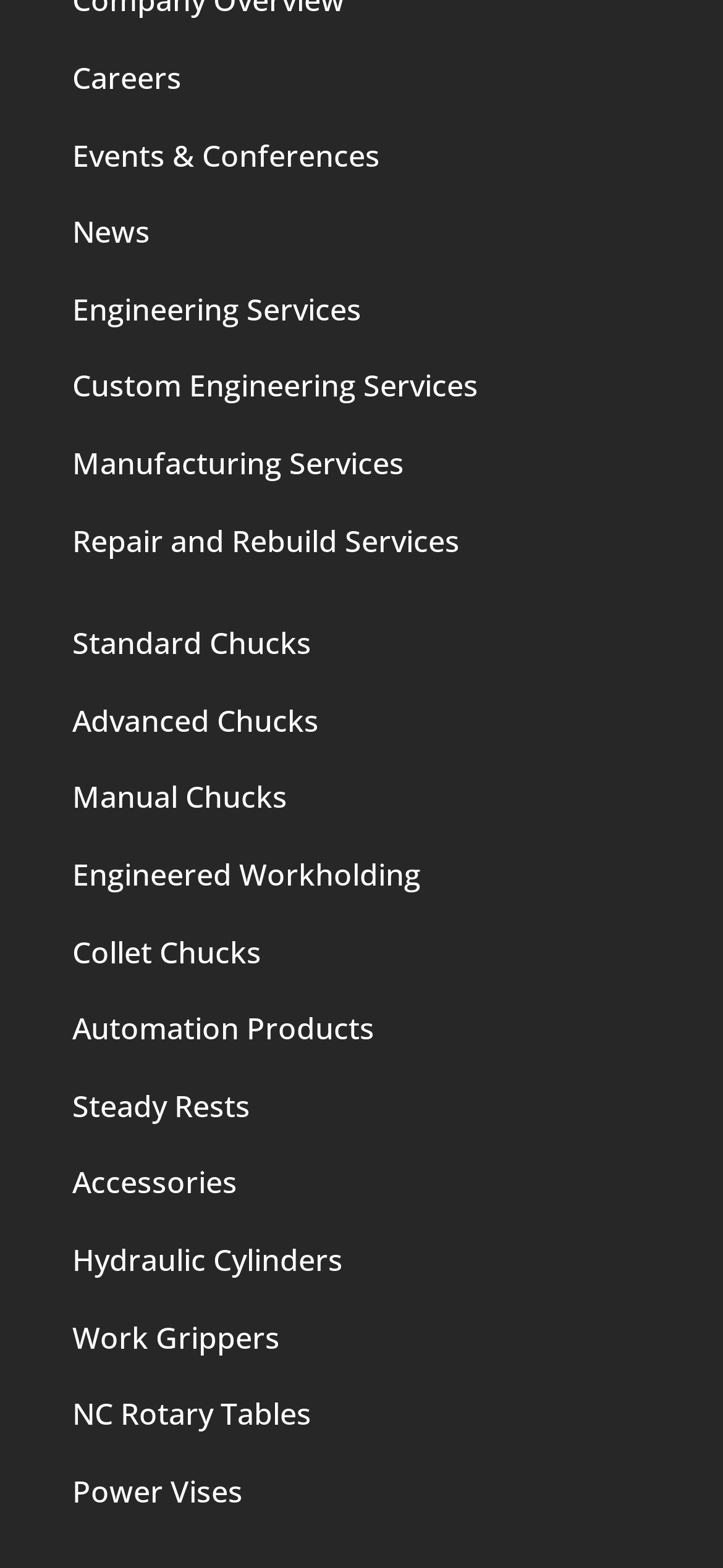Answer the following query concisely with a single word or phrase:
What is the last link in the top navigation menu?

Power Vises